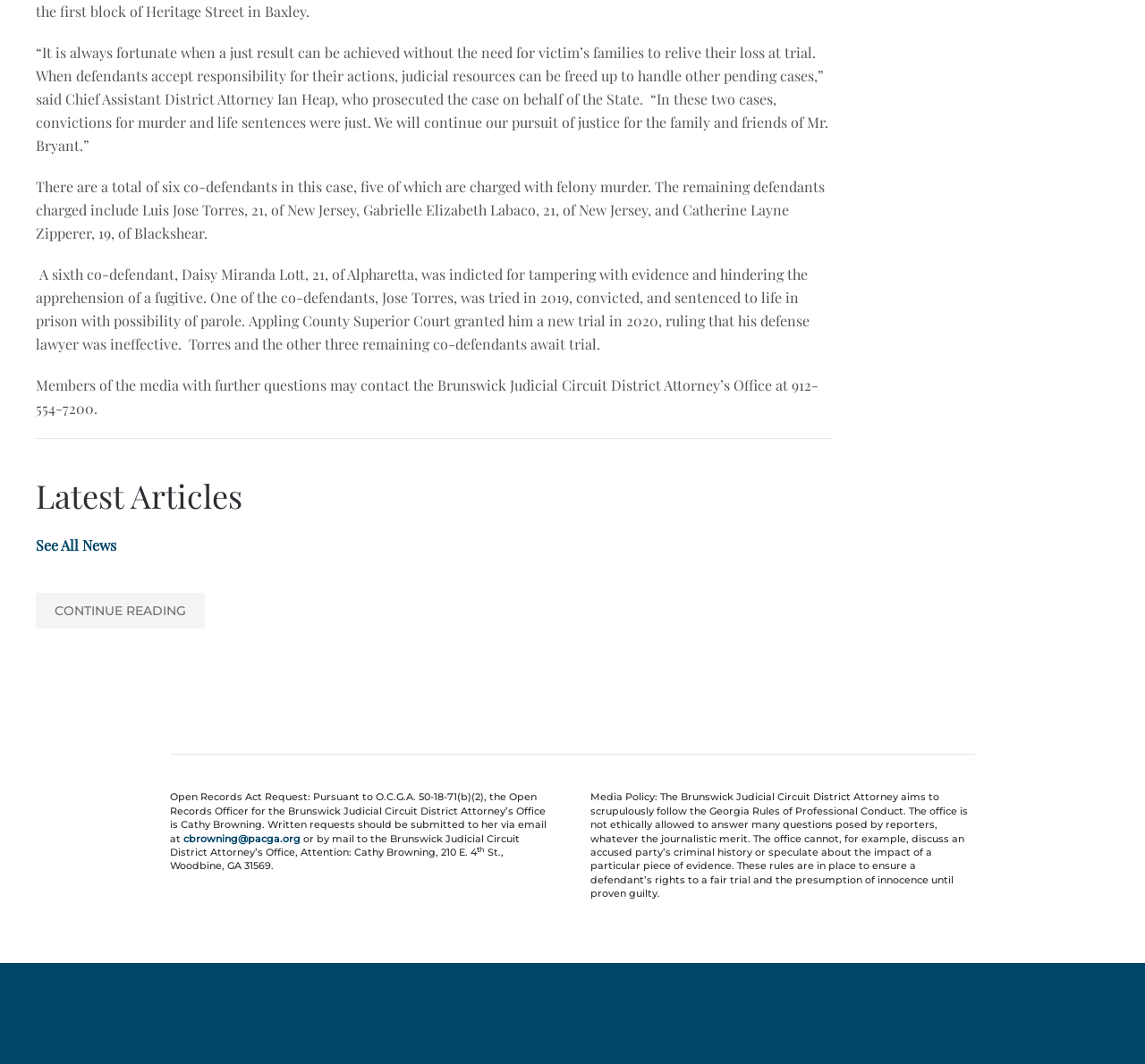Determine the bounding box coordinates for the clickable element required to fulfill the instruction: "Read latest news". Provide the coordinates as four float numbers between 0 and 1, i.e., [left, top, right, bottom].

[0.031, 0.504, 0.102, 0.521]